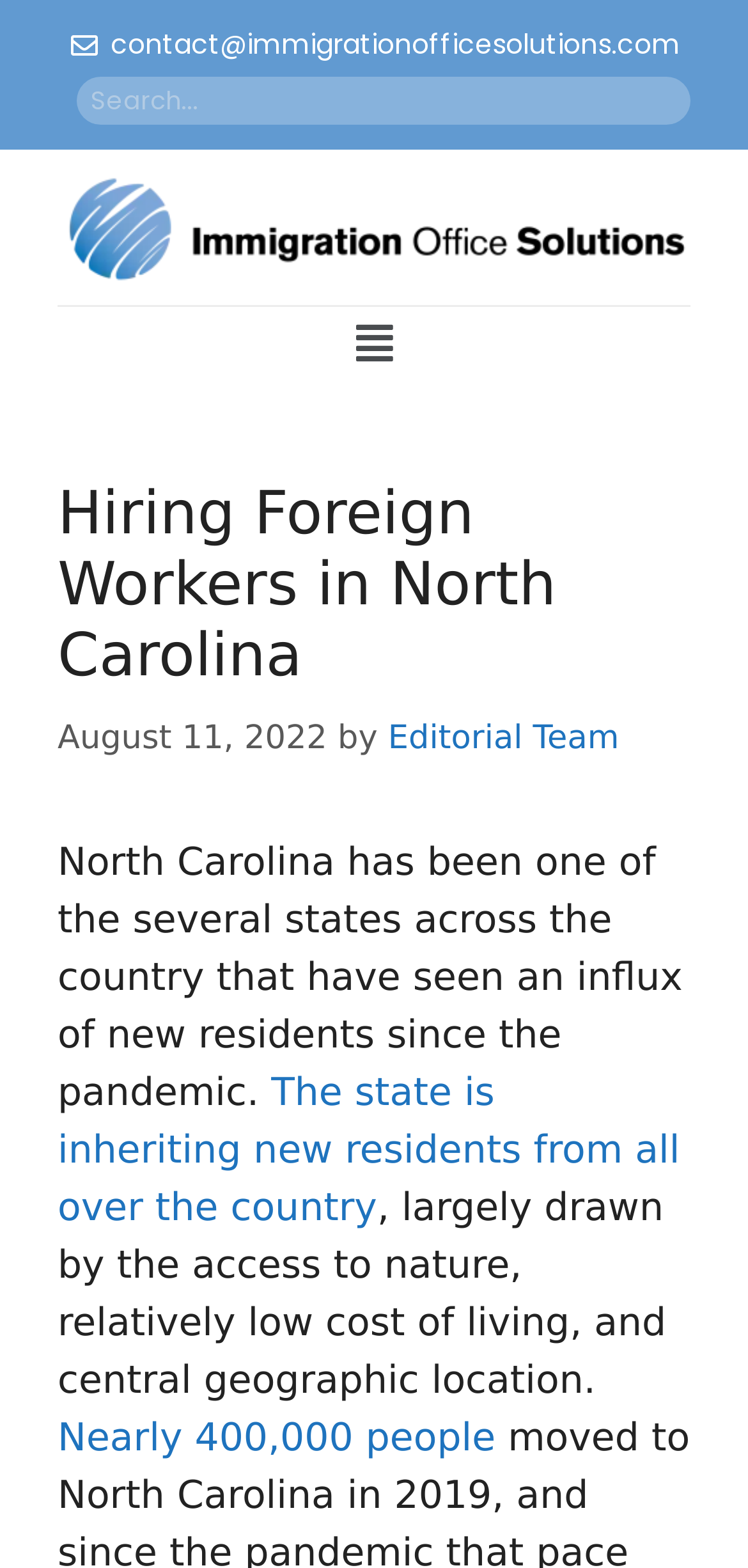Please examine the image and provide a detailed answer to the question: What is the purpose of the search box?

I found a search box element with the label 'Search', which suggests that its purpose is to allow users to search for something on the website.